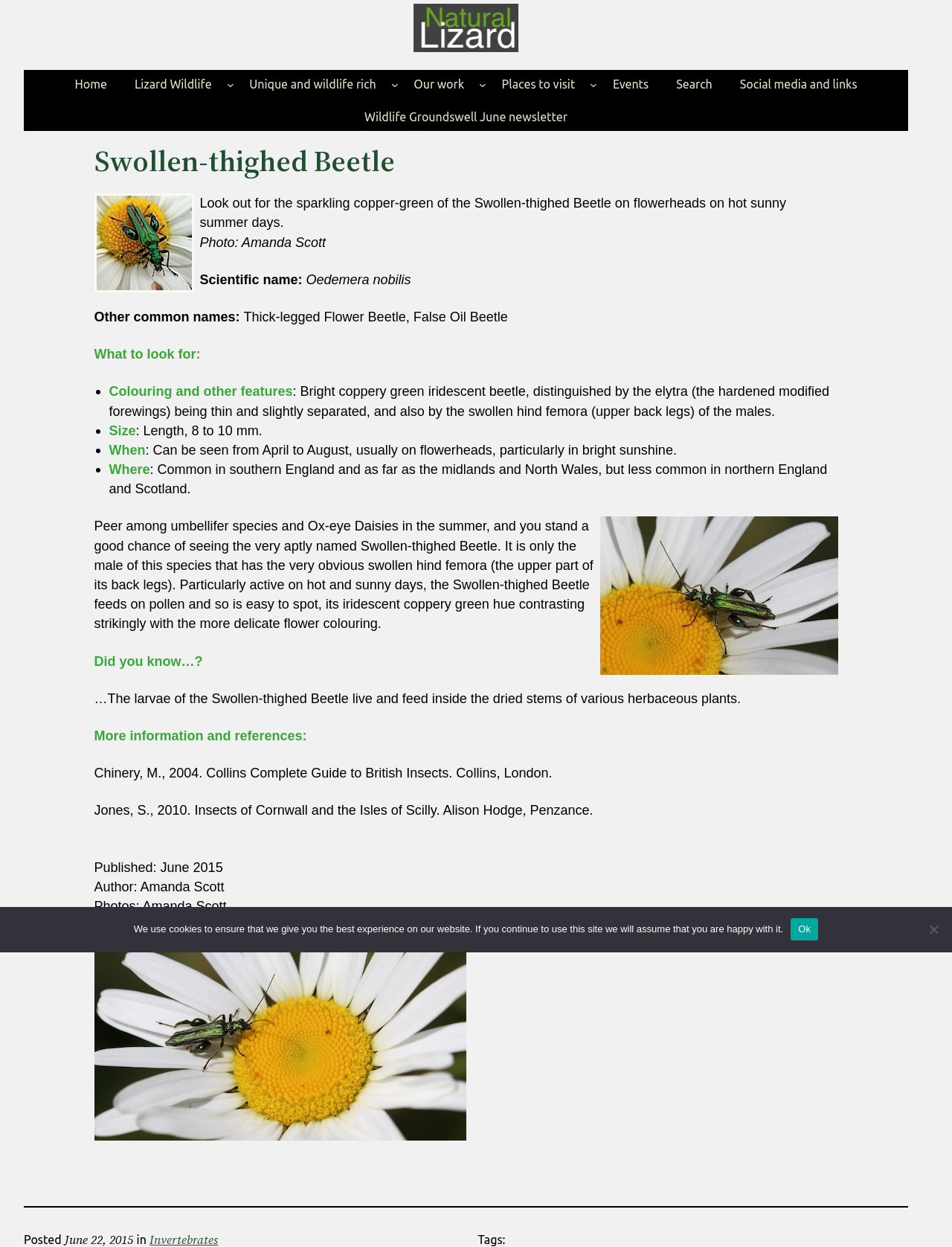Locate the UI element described by Our work and provide its bounding box coordinates. Use the format (top-left x, top-left y, bottom-right x, bottom-right y) with all values as floating point numbers between 0 and 1.

[0.422, 0.056, 0.5, 0.079]